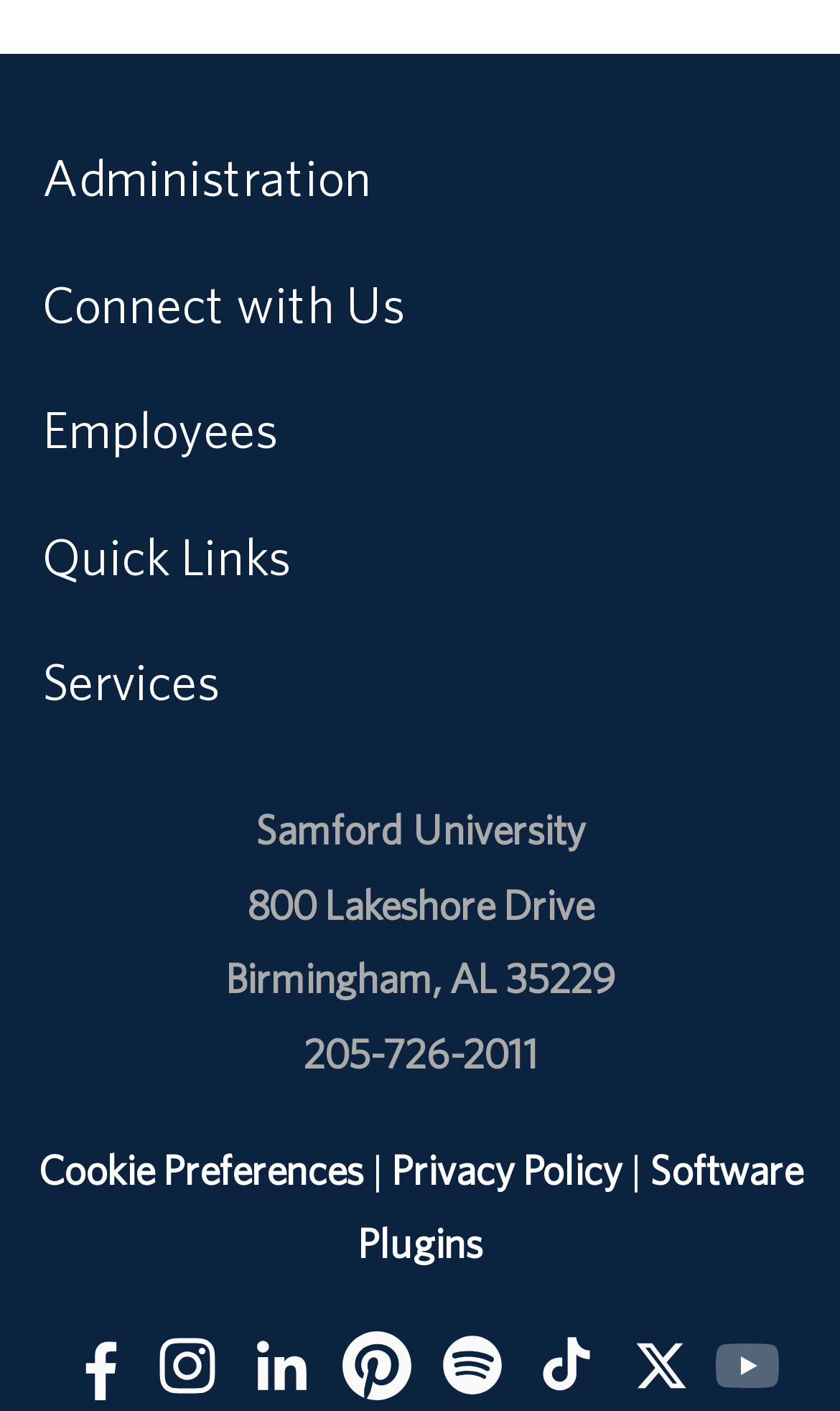Identify the bounding box coordinates of the element that should be clicked to fulfill this task: "Connect with us on LinkedIn". The coordinates should be provided as four float numbers between 0 and 1, i.e., [left, top, right, bottom].

[0.292, 0.942, 0.379, 0.994]